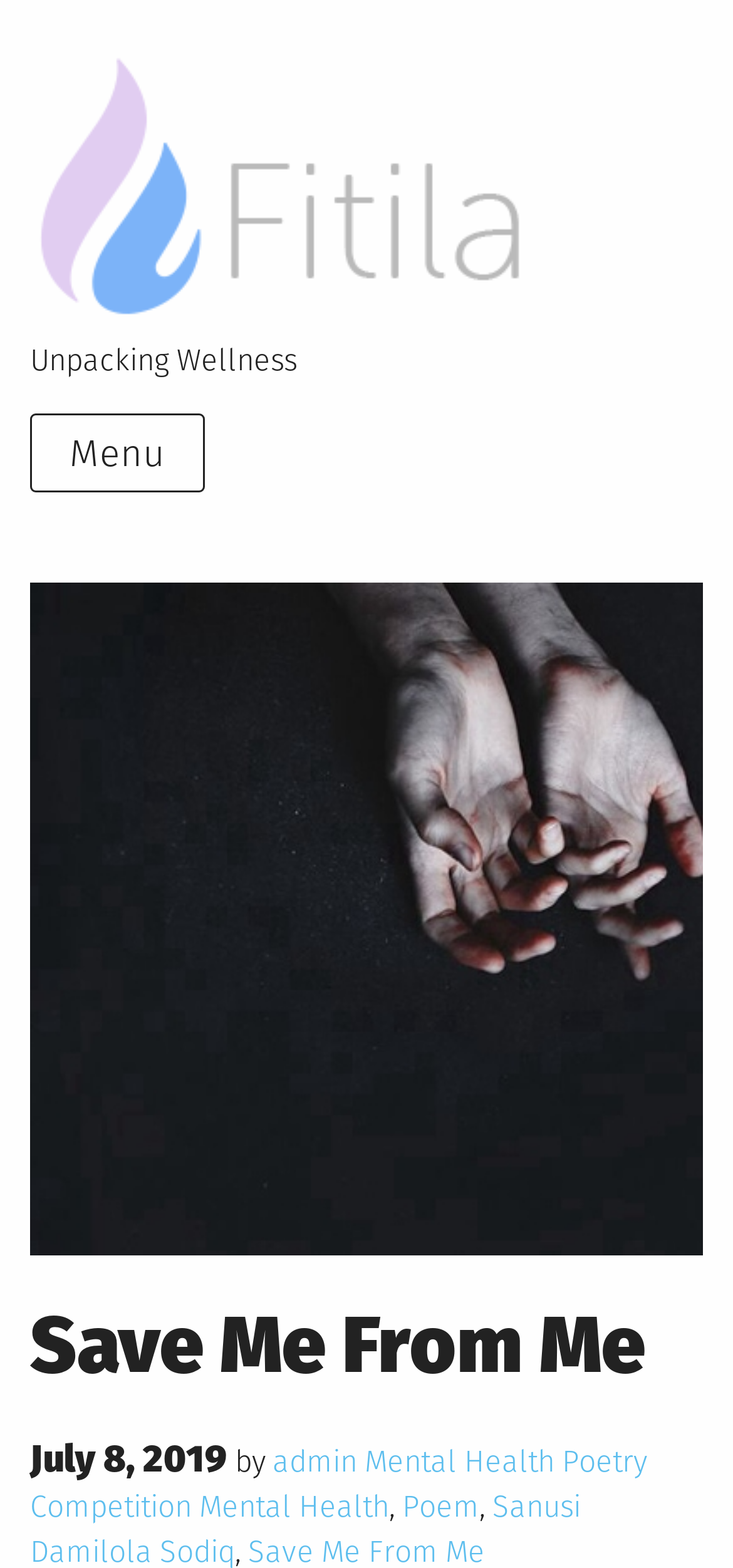Based on the image, provide a detailed and complete answer to the question: 
What is the theme of the poem?

I found the theme of the poem by looking at the links in the webpage. Specifically, I found the link 'Mental Health' which is related to the theme of the poem.